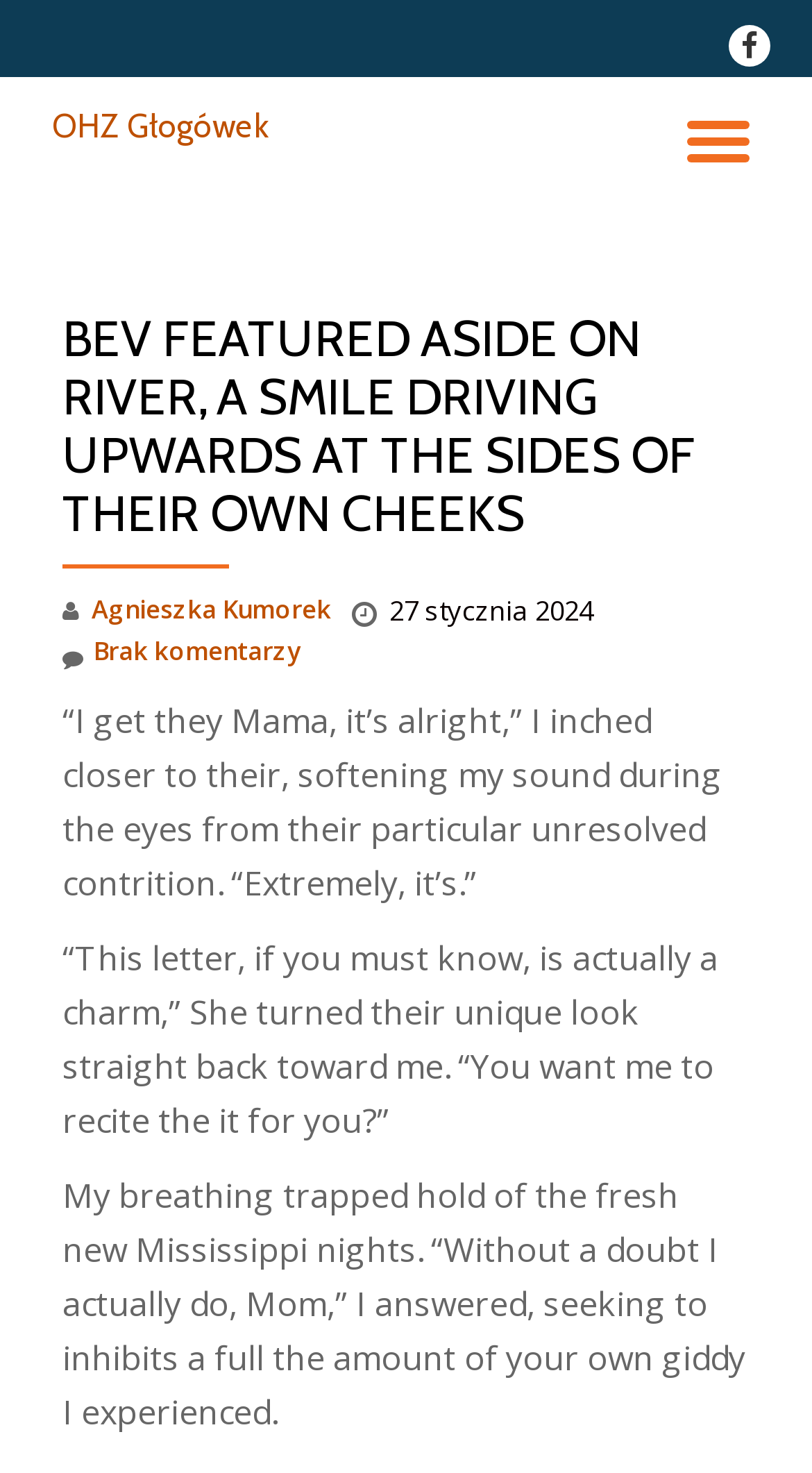What is the name of the website?
Using the image as a reference, give a one-word or short phrase answer.

OHZ Głogówek